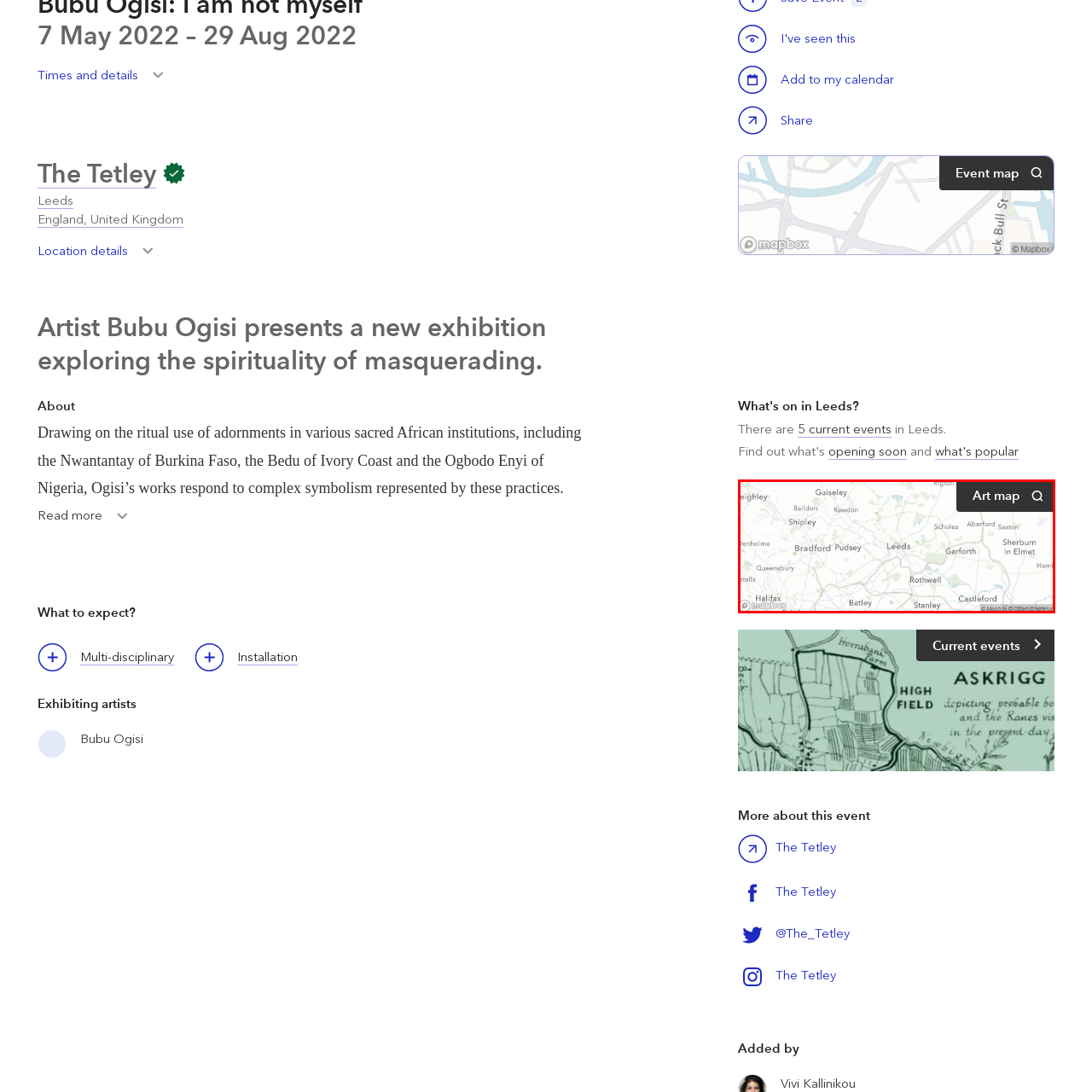What is the theme of the exhibition featuring Bubu Ogisi? Observe the image within the red bounding box and give a one-word or short-phrase answer.

Spirituality in masquerading traditions